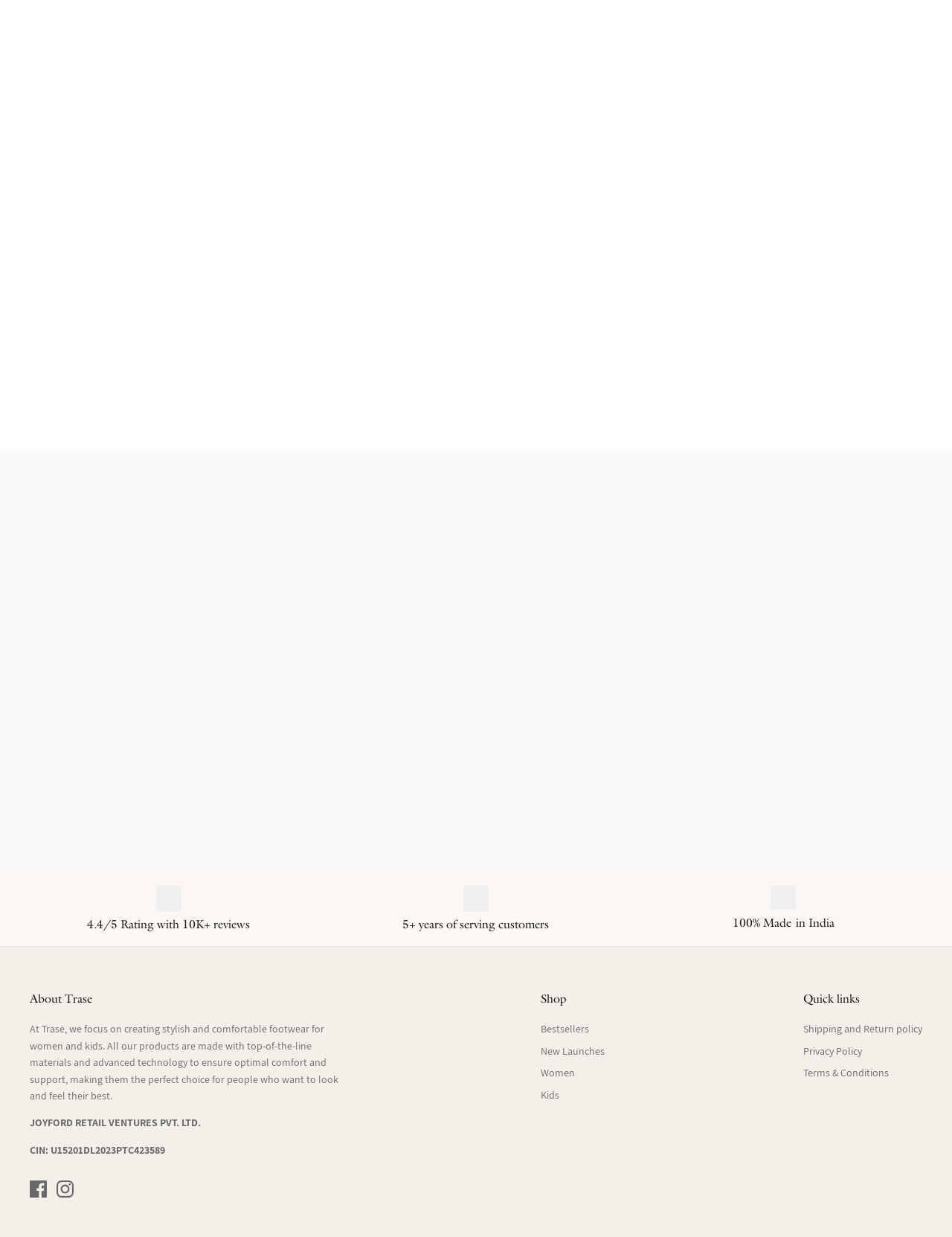Determine the bounding box coordinates of the region that needs to be clicked to achieve the task: "Browse Orthopaedic Sandals".

[0.023, 0.44, 0.183, 0.555]